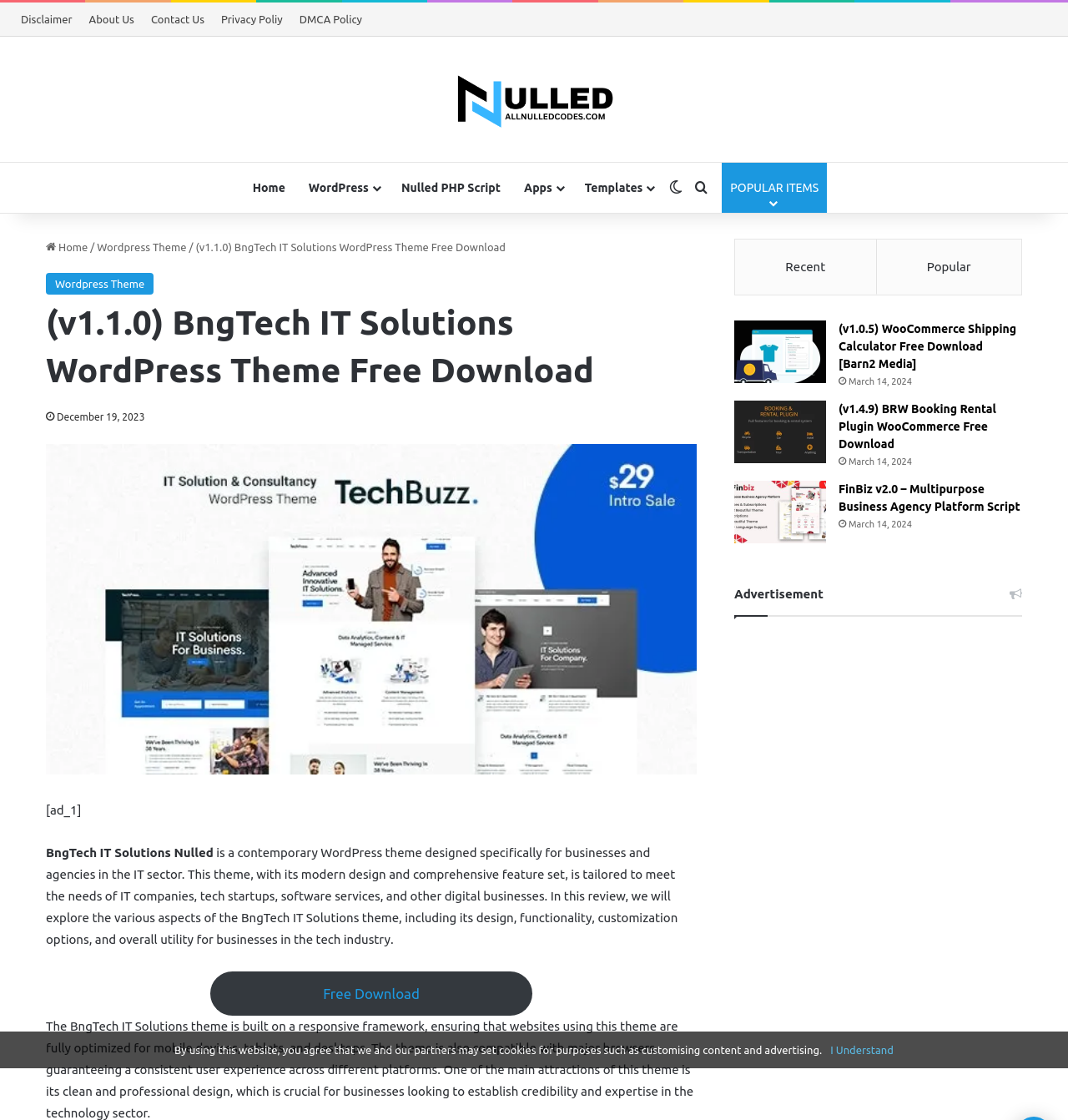Can you determine the bounding box coordinates of the area that needs to be clicked to fulfill the following instruction: "Search for"?

[0.645, 0.145, 0.668, 0.19]